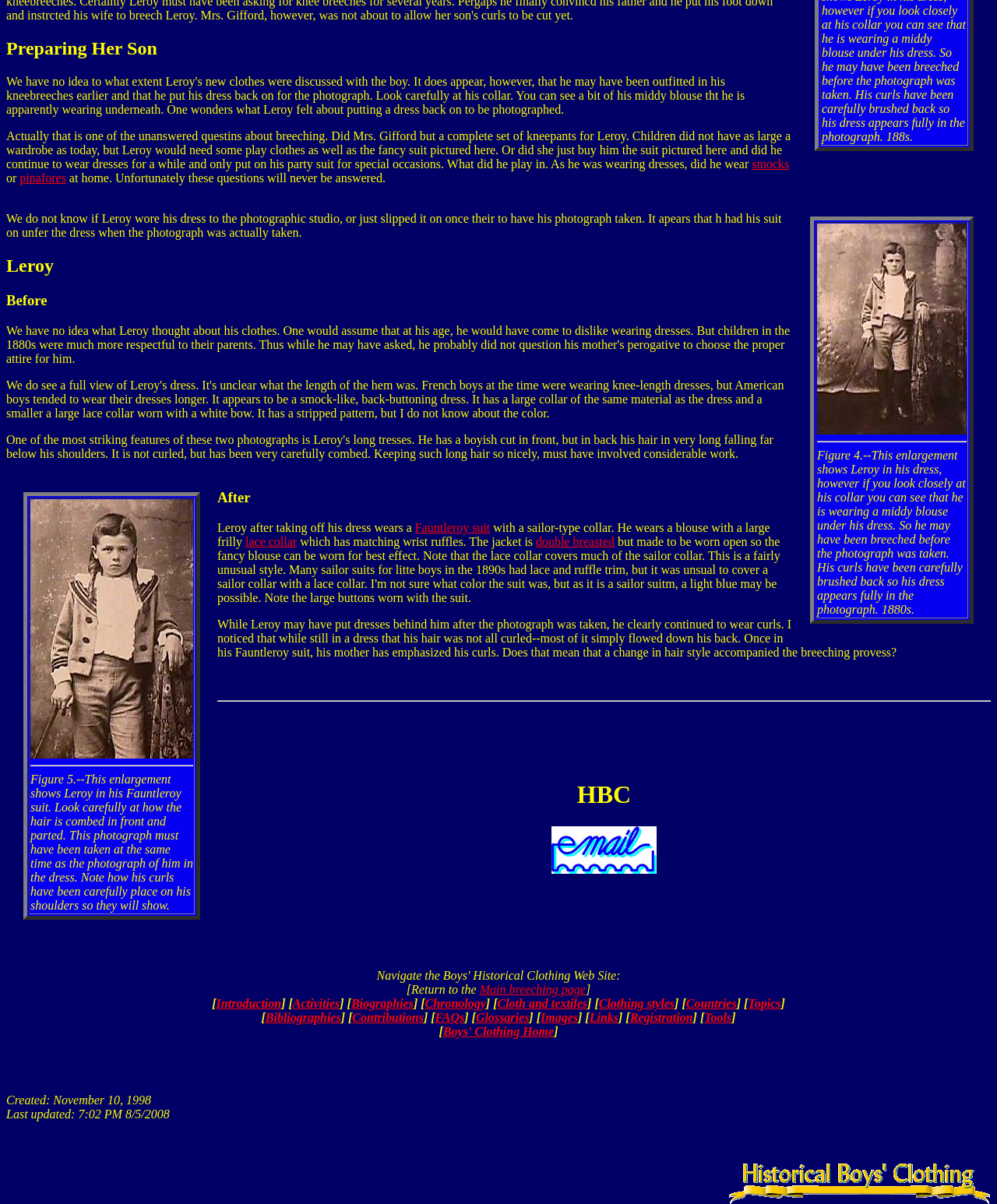Please answer the following question as detailed as possible based on the image: 
How many images are on the webpage?

There are at least two images on the webpage, one of which is Figure 4 and the other is Figure 5, both of which show Leroy in different outfits.